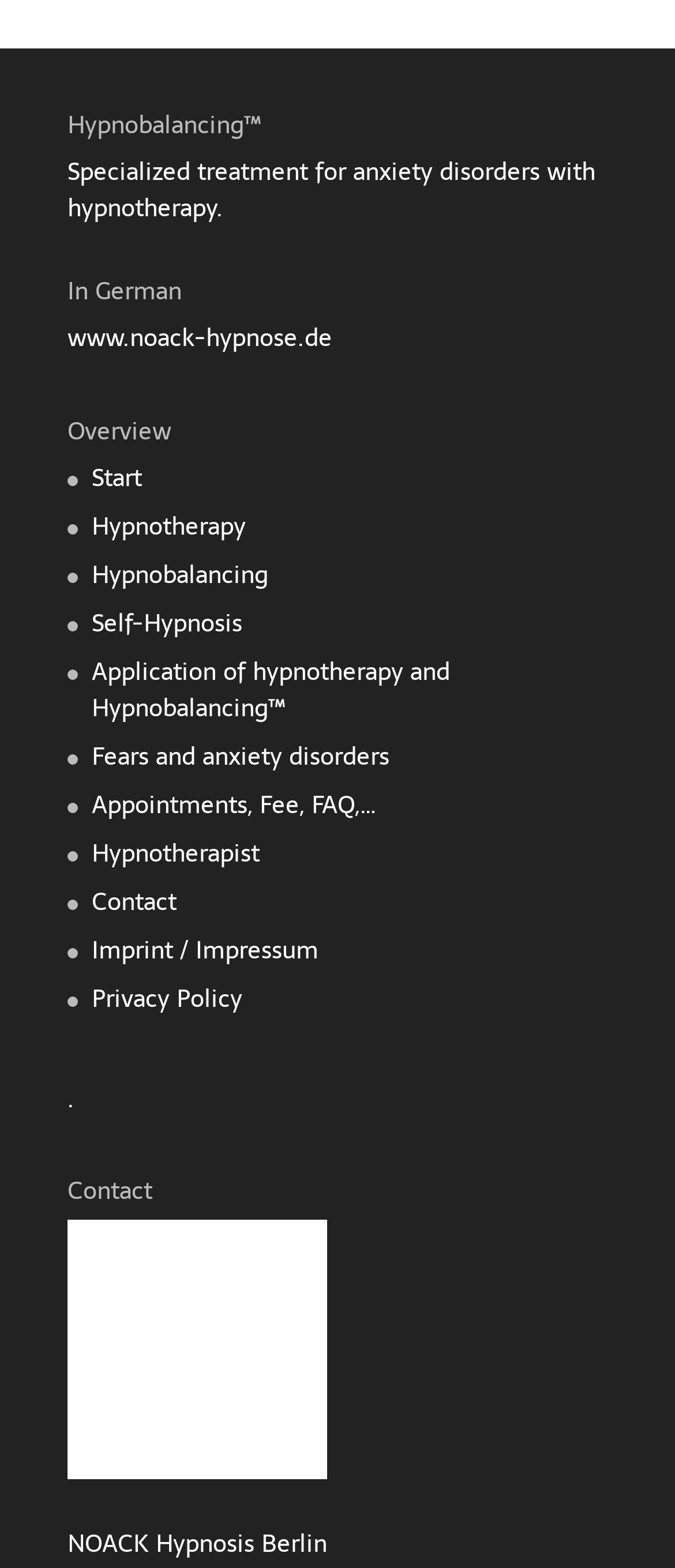Based on what you see in the screenshot, provide a thorough answer to this question: What language is the website also available in?

The website is also available in German, as indicated by the heading 'In German' and the link 'www.noack-hypnose.de', which suggests a German website.